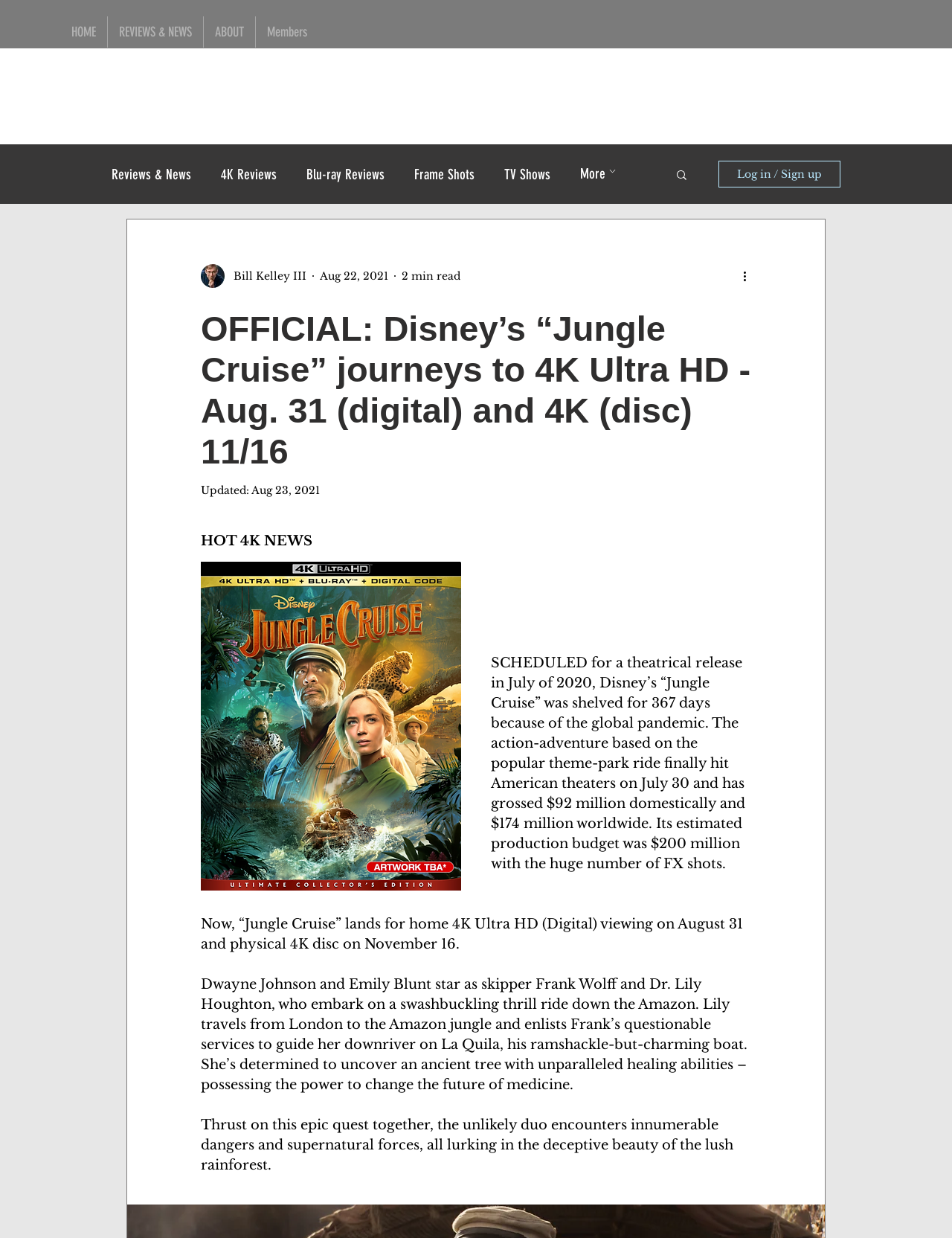Predict the bounding box of the UI element based on the description: "TV Shows". The coordinates should be four float numbers between 0 and 1, formatted as [left, top, right, bottom].

[0.53, 0.134, 0.578, 0.148]